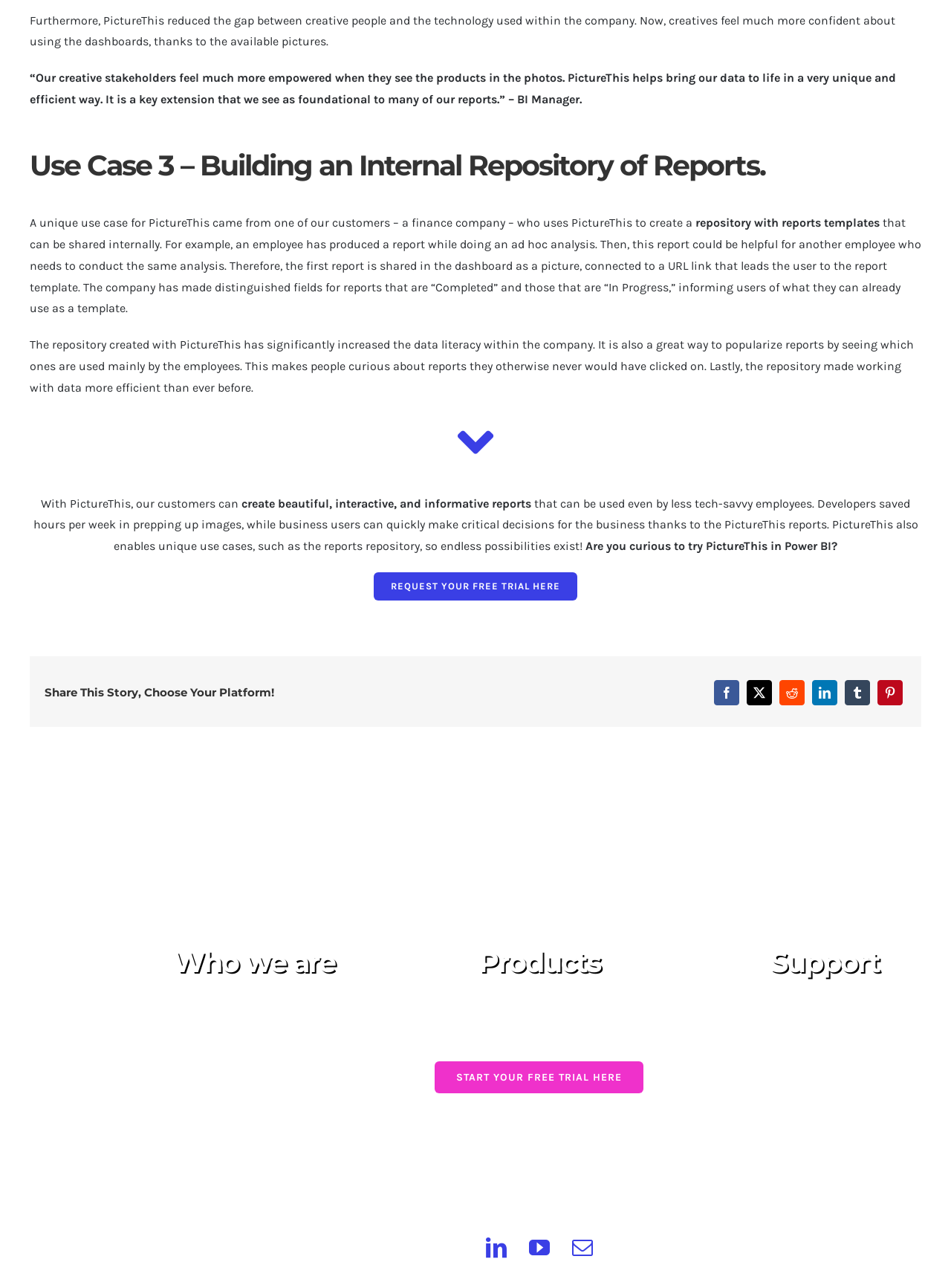What is the benefit of using PictureThis for reports?
Please use the image to provide a one-word or short phrase answer.

Increase data literacy